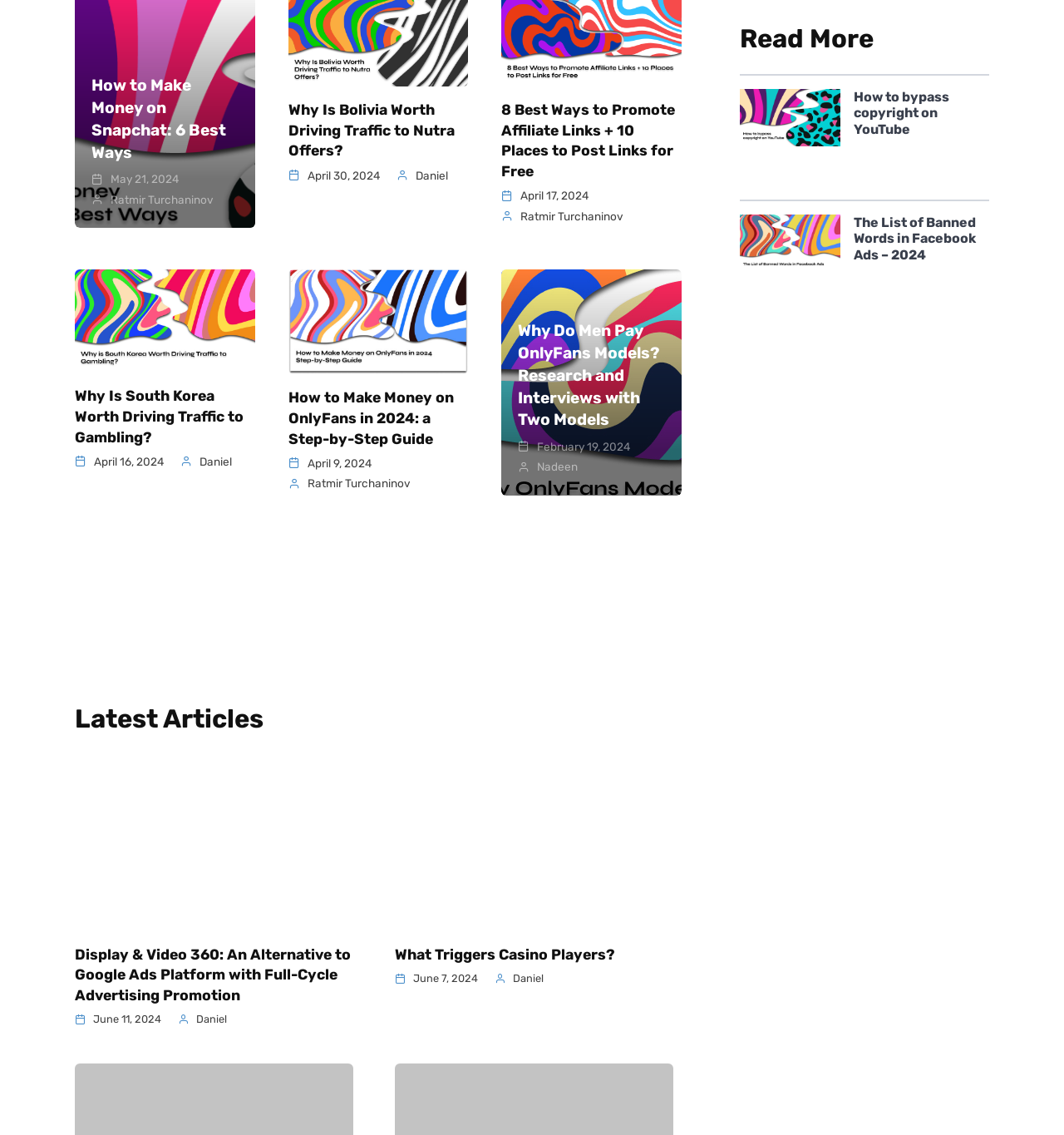Given the element description, predict the bounding box coordinates in the format (top-left x, top-left y, bottom-right x, bottom-right y), using floating point numbers between 0 and 1: alt="What Triggers Casino Players?"

[0.371, 0.784, 0.633, 0.798]